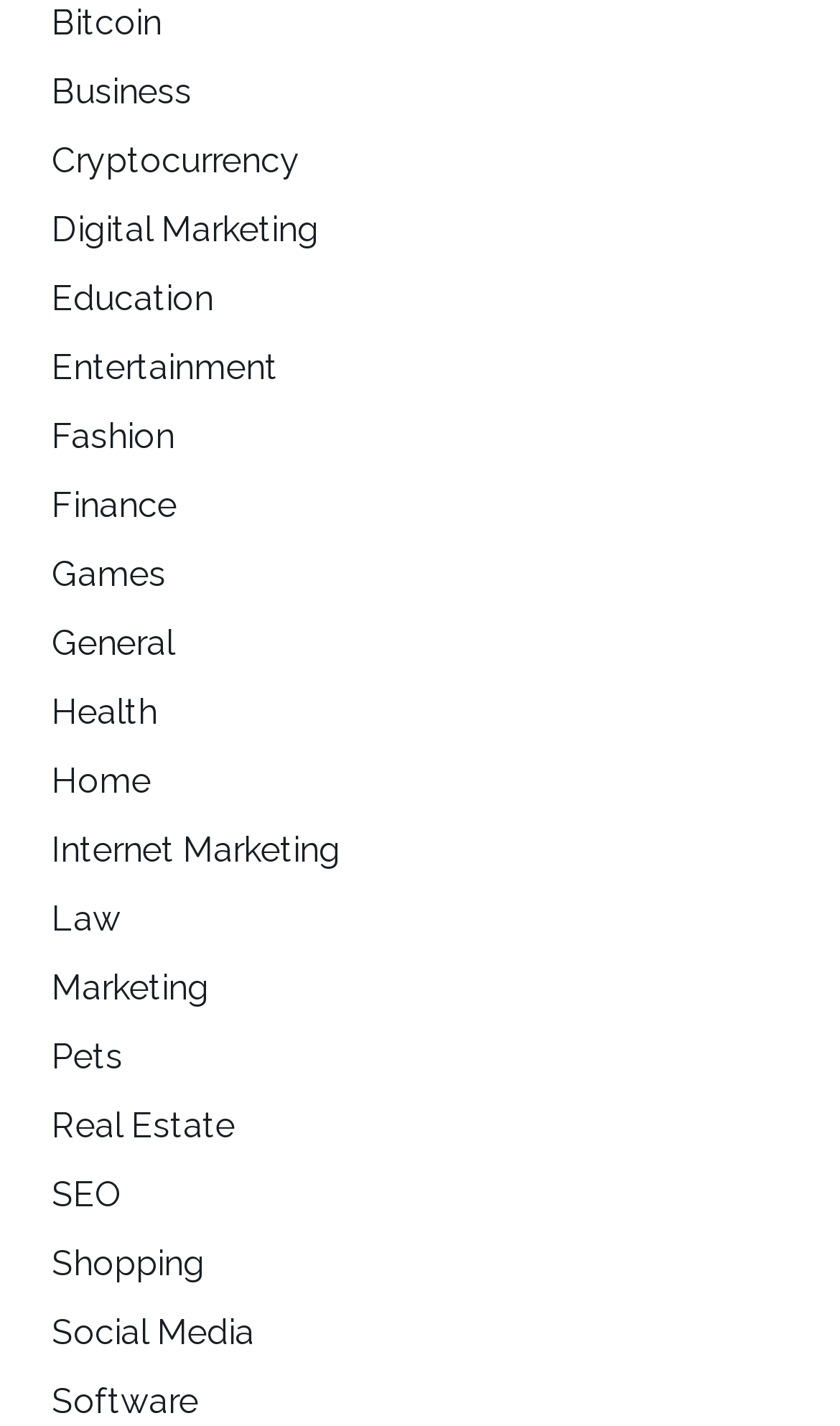Could you please study the image and provide a detailed answer to the question:
What categories are related to business?

By examining the OCR text of the link elements, I found that the categories related to business are 'Business', 'Finance', 'Marketing', 'Internet Marketing', and 'SEO'.